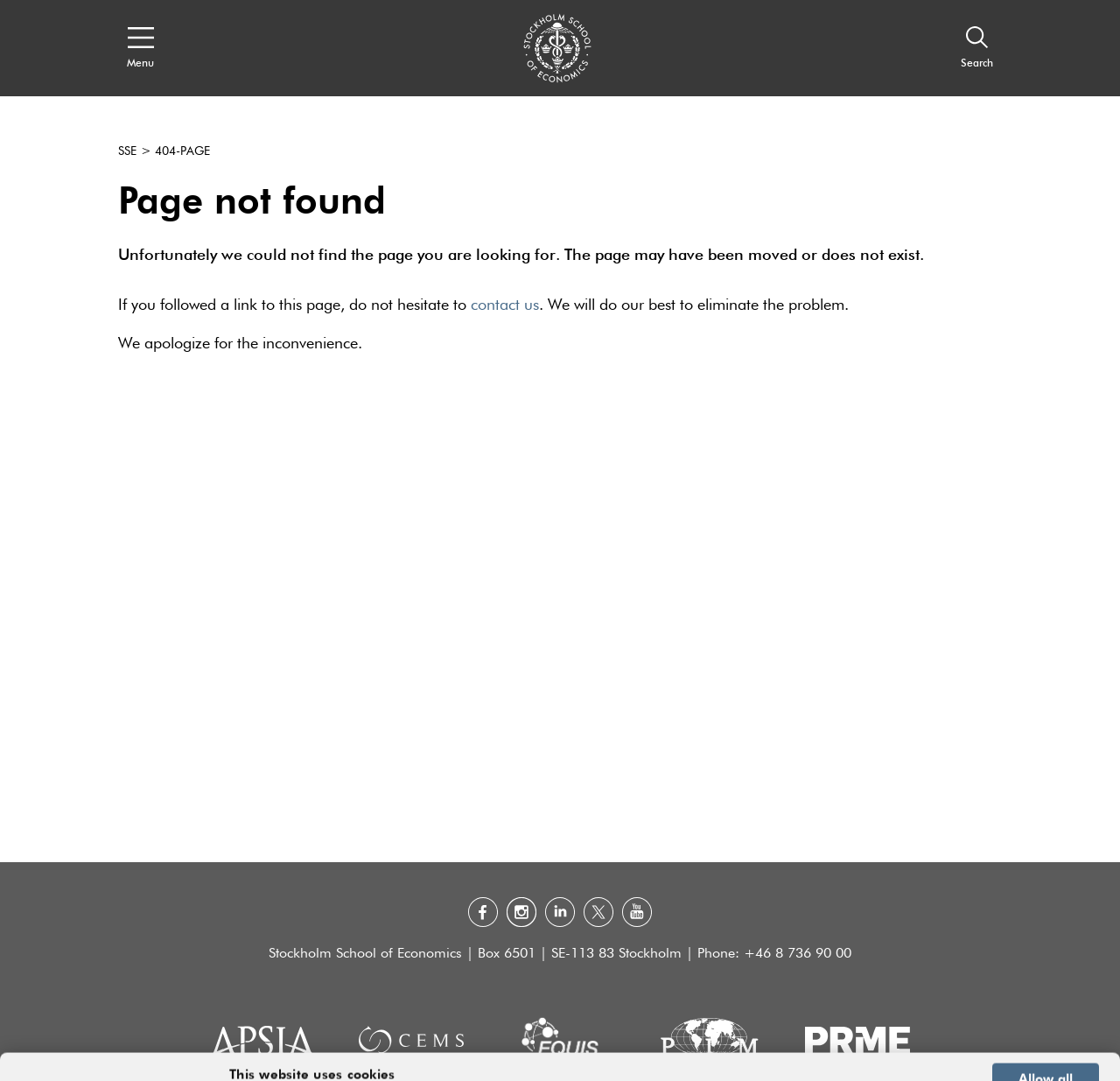Create an elaborate caption for the webpage.

The webpage is a 404 error page from the Stockholm School of Economics. At the top left corner, there is a navigation menu button. Next to it, there is an image of the school's logo. On the top right corner, there is a search button with a magnifying glass icon.

Below the navigation menu, there is a main section that takes up most of the page. It has a heading that reads "Page not found" in a large font. Below the heading, there is a paragraph of text that explains that the page may have been moved or does not exist, and invites users to contact the school if they followed a link to this page.

Below the paragraph, there is a sentence that apologizes for the inconvenience. On the bottom left corner of the page, there is a section with the school's contact information, including address, phone number, and links to other organizations such as Apsia, CEMS, EFMD, PIM Network, and PRME, each with its own logo.

At the top of the page, there is a cookie notification section with two buttons, "Customize" and "Allow all". There are also five social media links at the bottom of the page, each with its own icon.